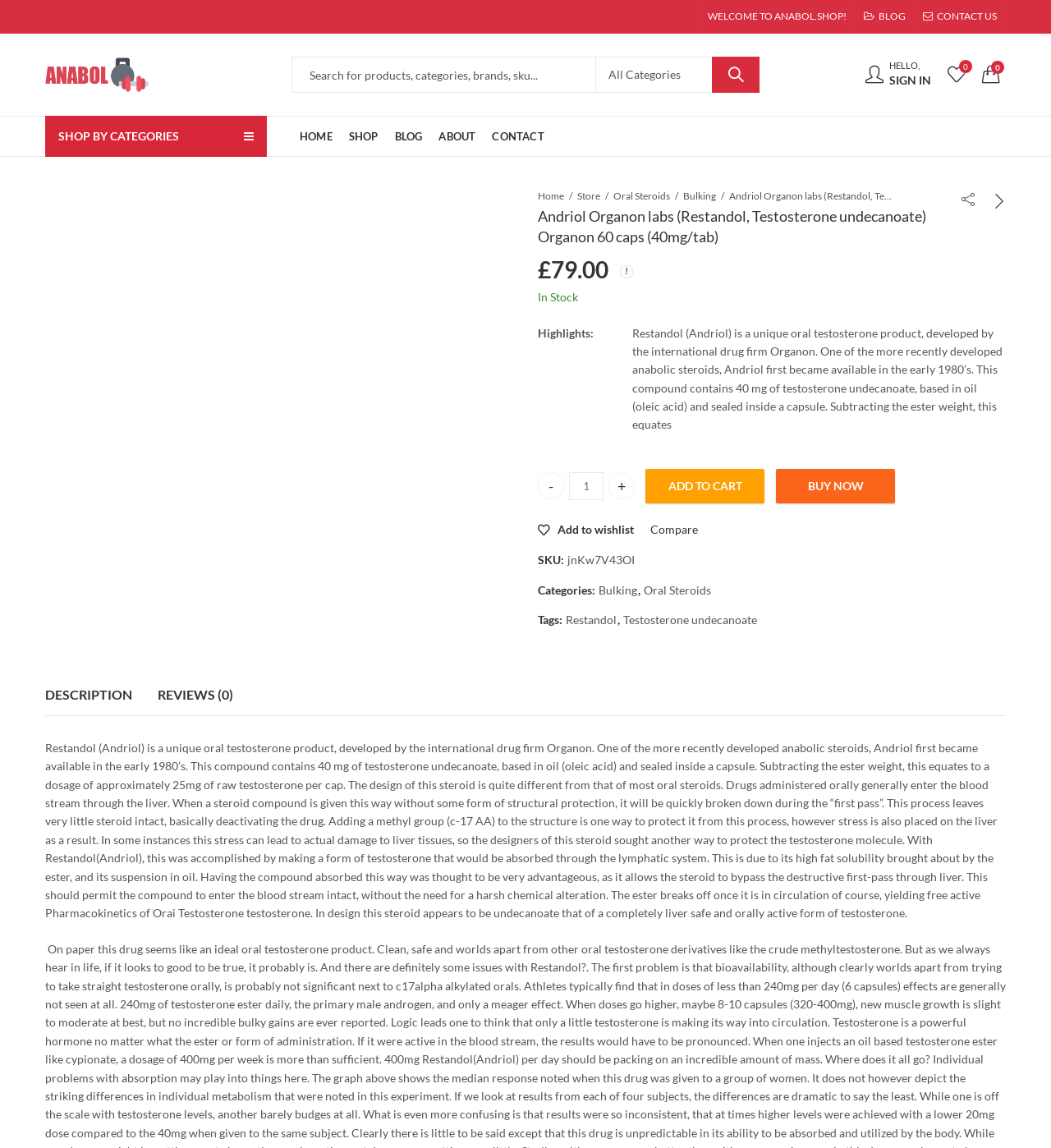Respond to the following question with a brief word or phrase:
What is the function of the ester in Andriol Organon labs?

To protect the testosterone molecule